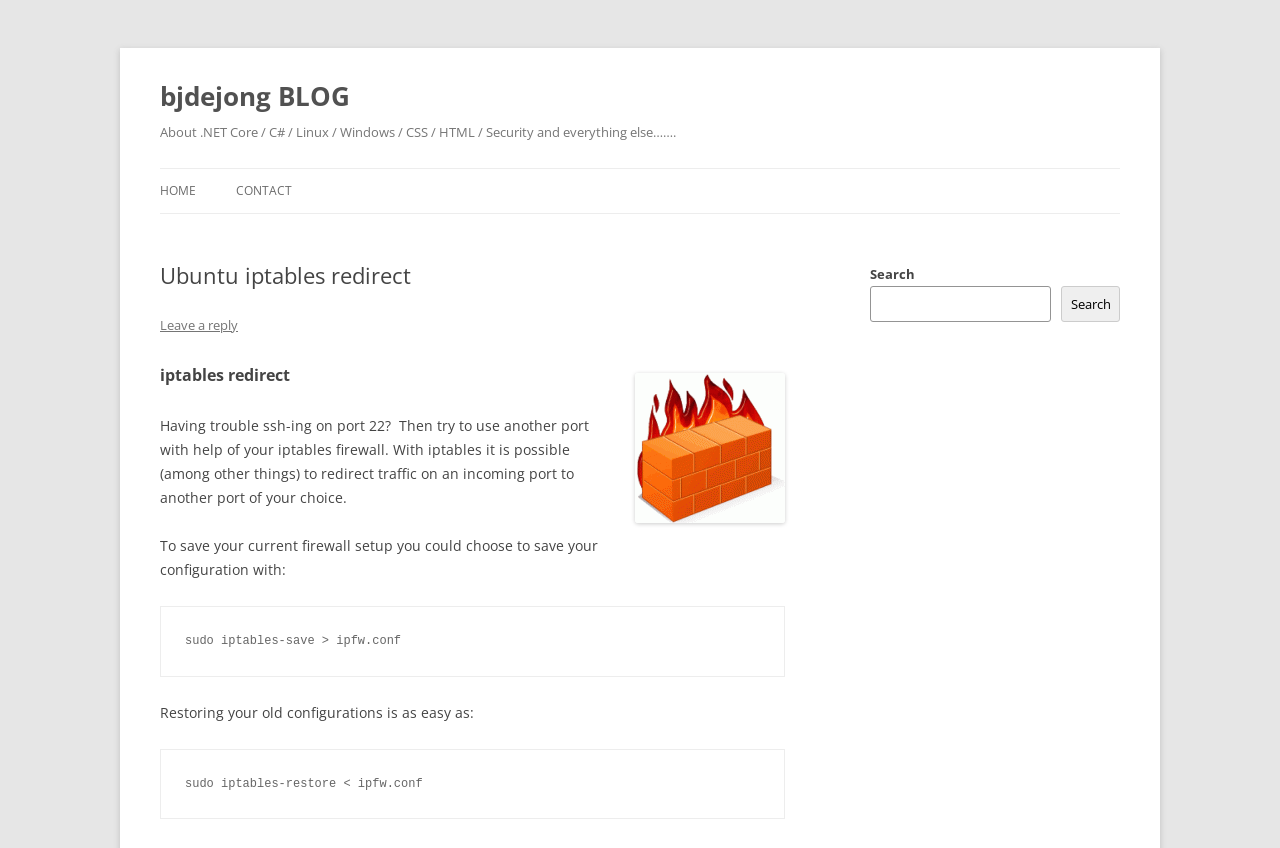Carefully examine the image and provide an in-depth answer to the question: What is the topic of the blog post?

The topic of the blog post is obtained from the heading element with the text 'Ubuntu iptables redirect' which is located at the top of the blog post section.